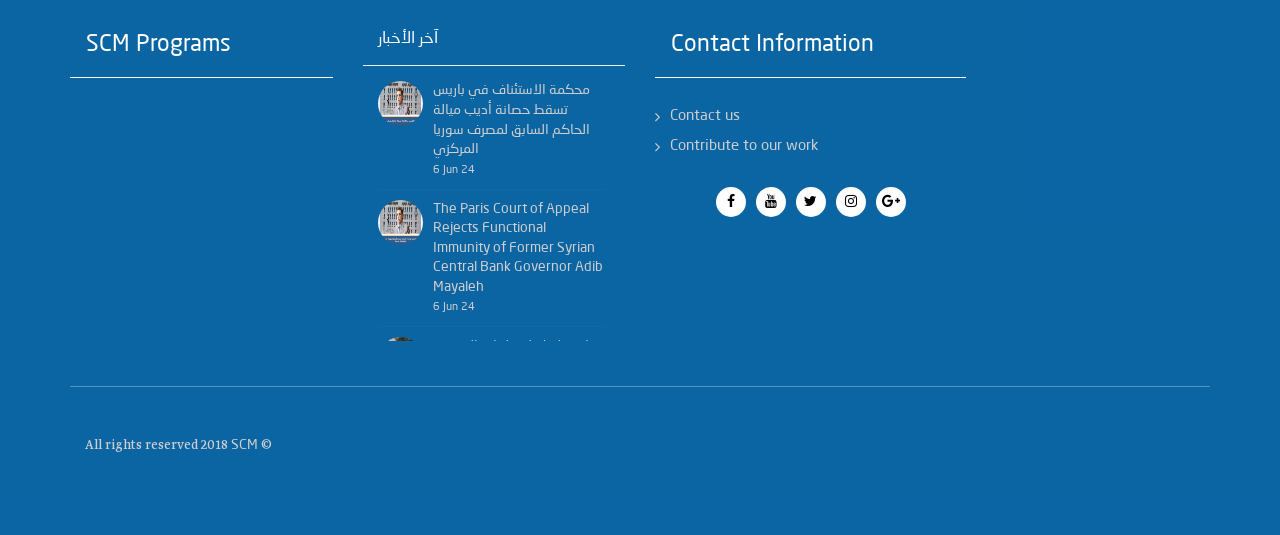Please mark the bounding box coordinates of the area that should be clicked to carry out the instruction: "Click on the 'SCM Programs' heading".

[0.055, 0.024, 0.26, 0.146]